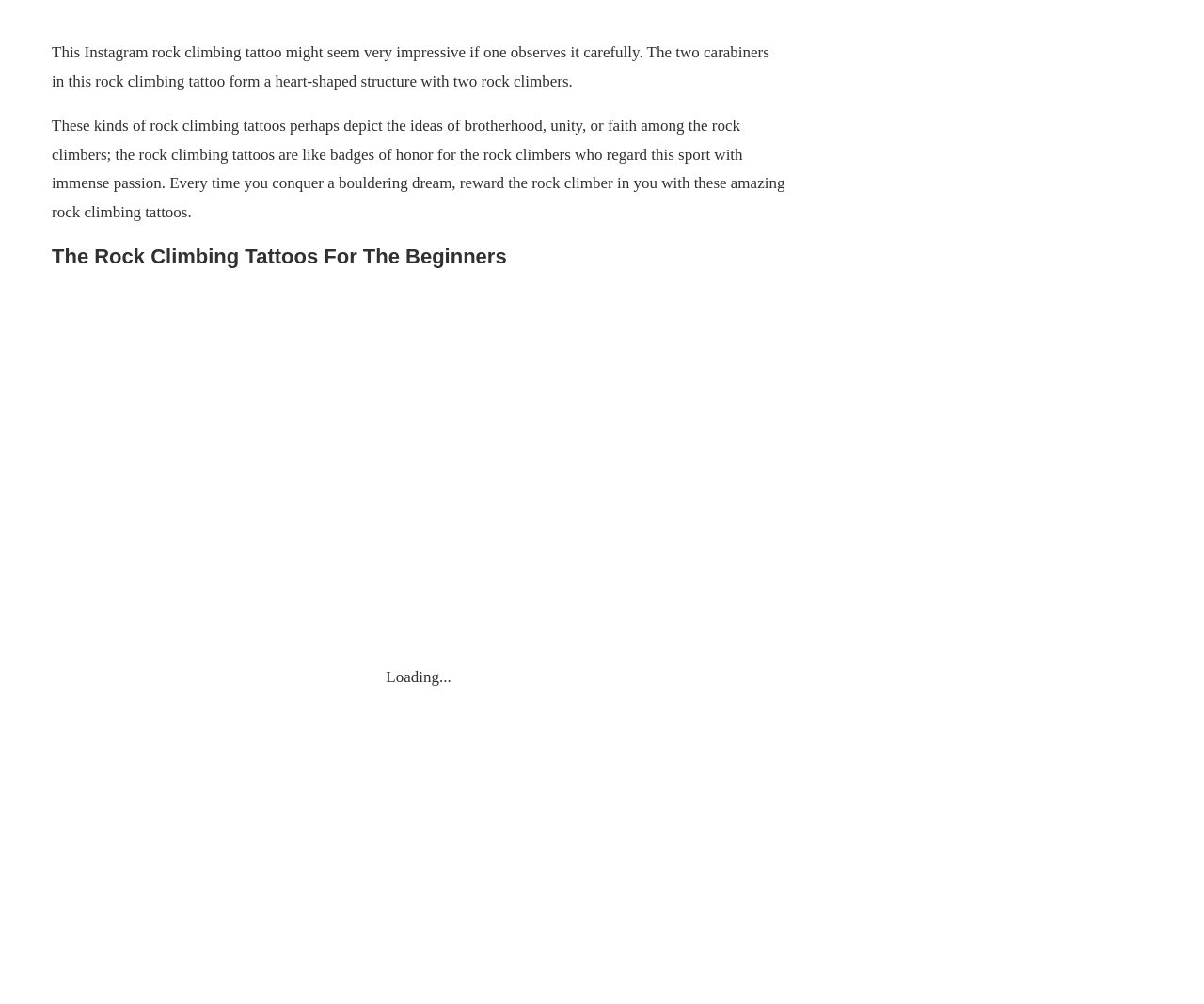Extract the bounding box coordinates for the HTML element that matches this description: "Back To Top". The coordinates should be four float numbers between 0 and 1, i.e., [left, top, right, bottom].

[0.468, 0.884, 0.532, 0.903]